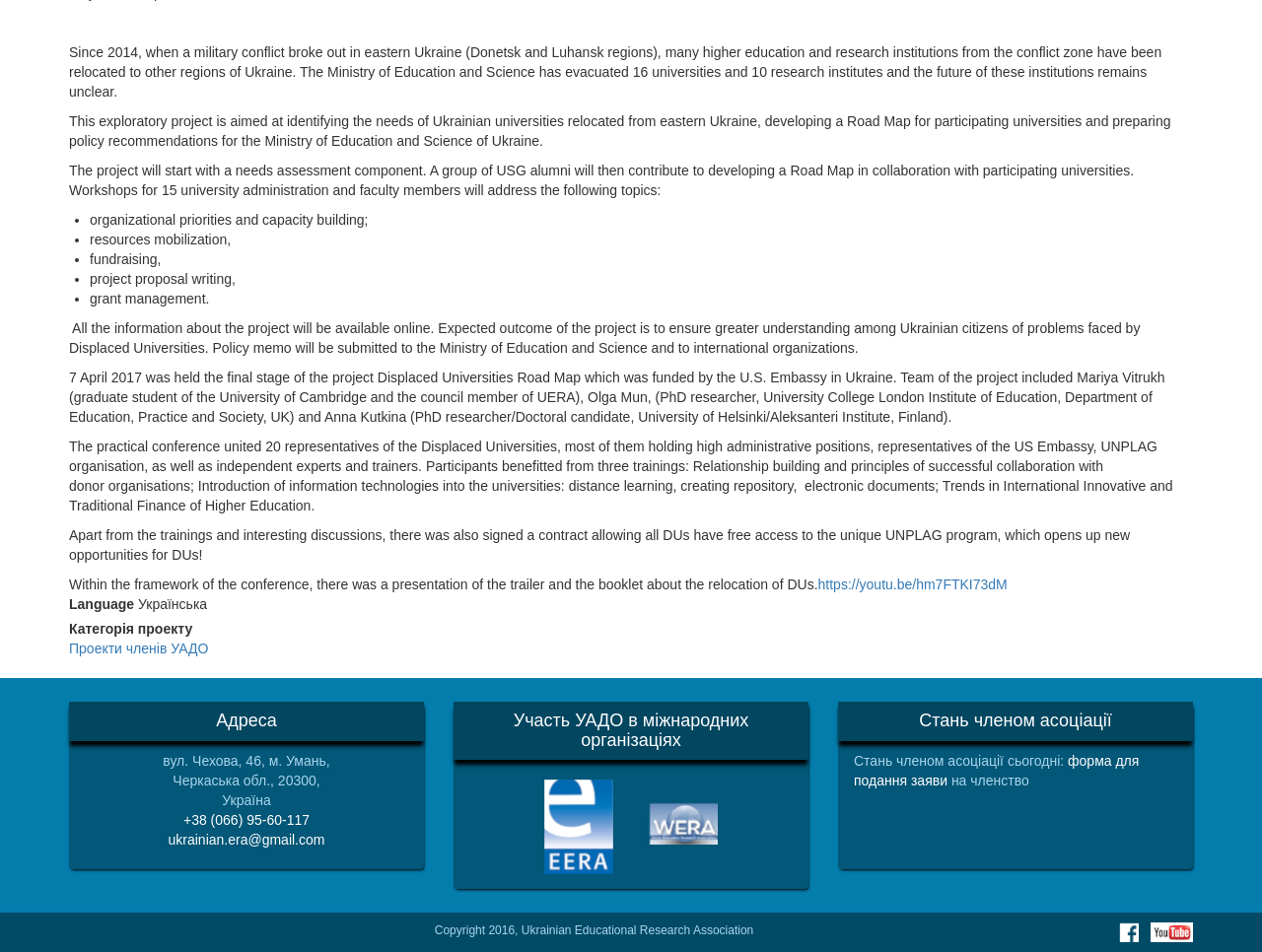Locate the bounding box coordinates of the element that should be clicked to fulfill the instruction: "View the address of Ukrainian Educational Research Association".

[0.055, 0.737, 0.336, 0.778]